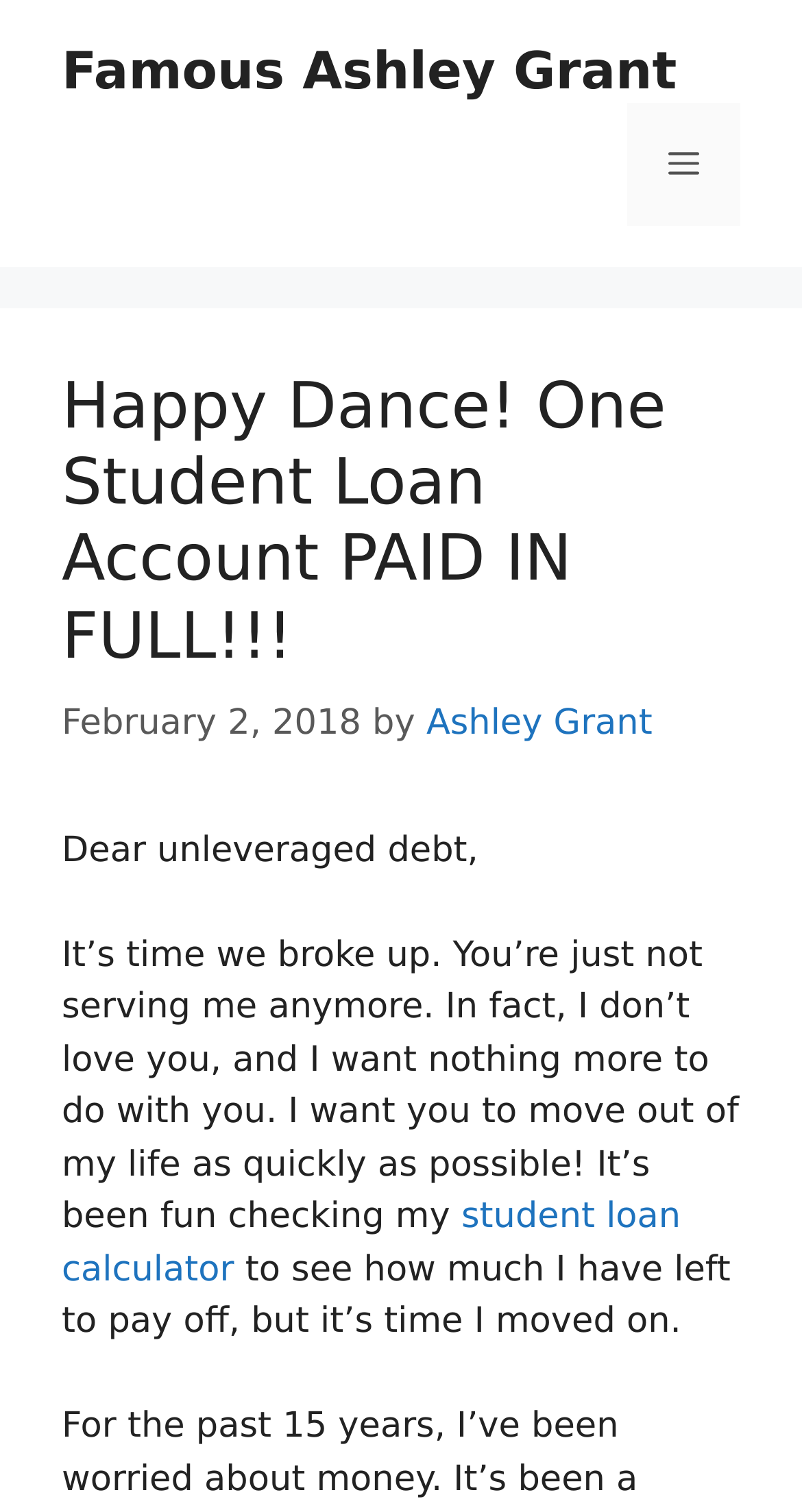Specify the bounding box coordinates (top-left x, top-left y, bottom-right x, bottom-right y) of the UI element in the screenshot that matches this description: Ashley Grant

[0.532, 0.465, 0.813, 0.492]